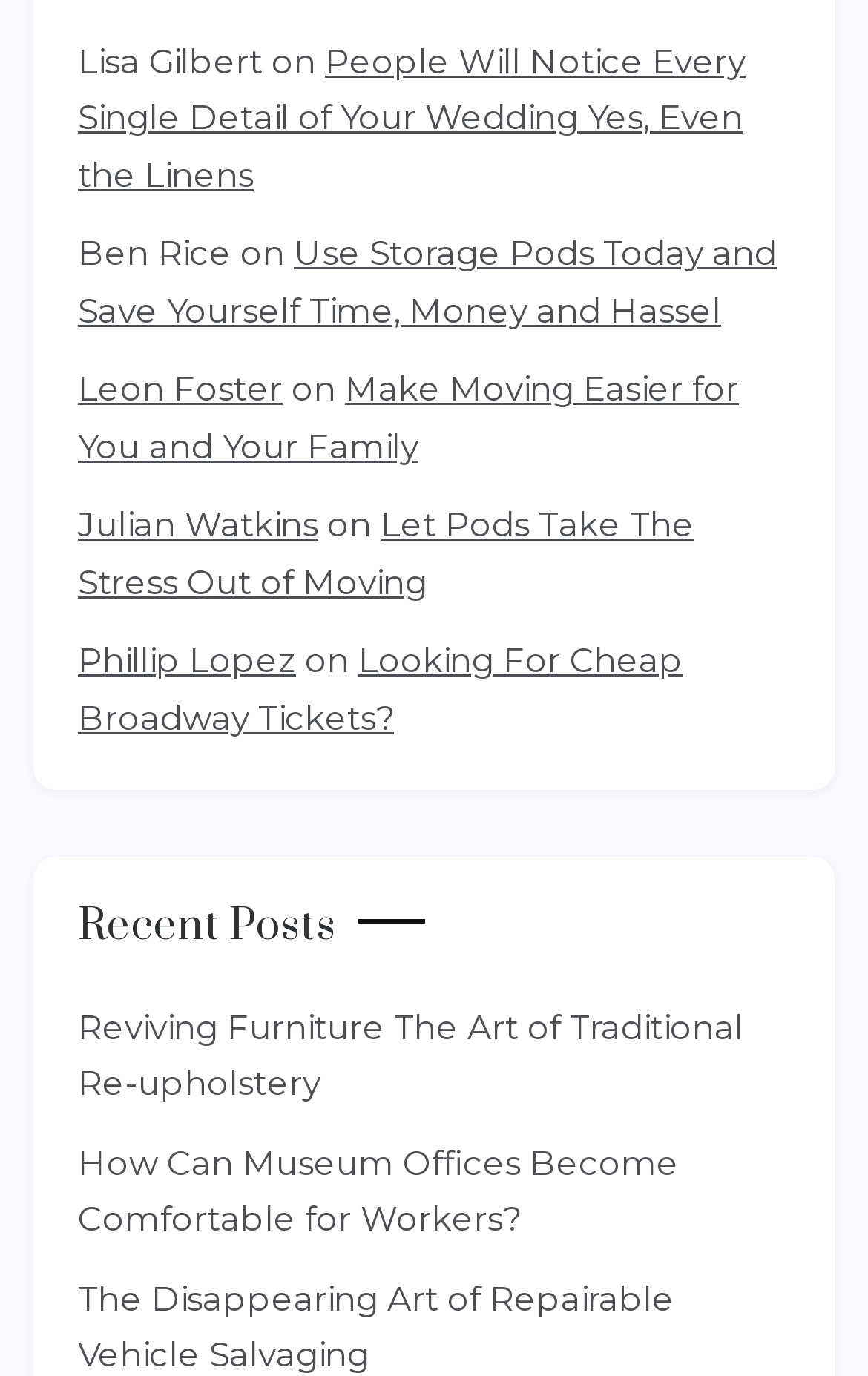What is the name of the last author?
Look at the image and answer with only one word or phrase.

No author